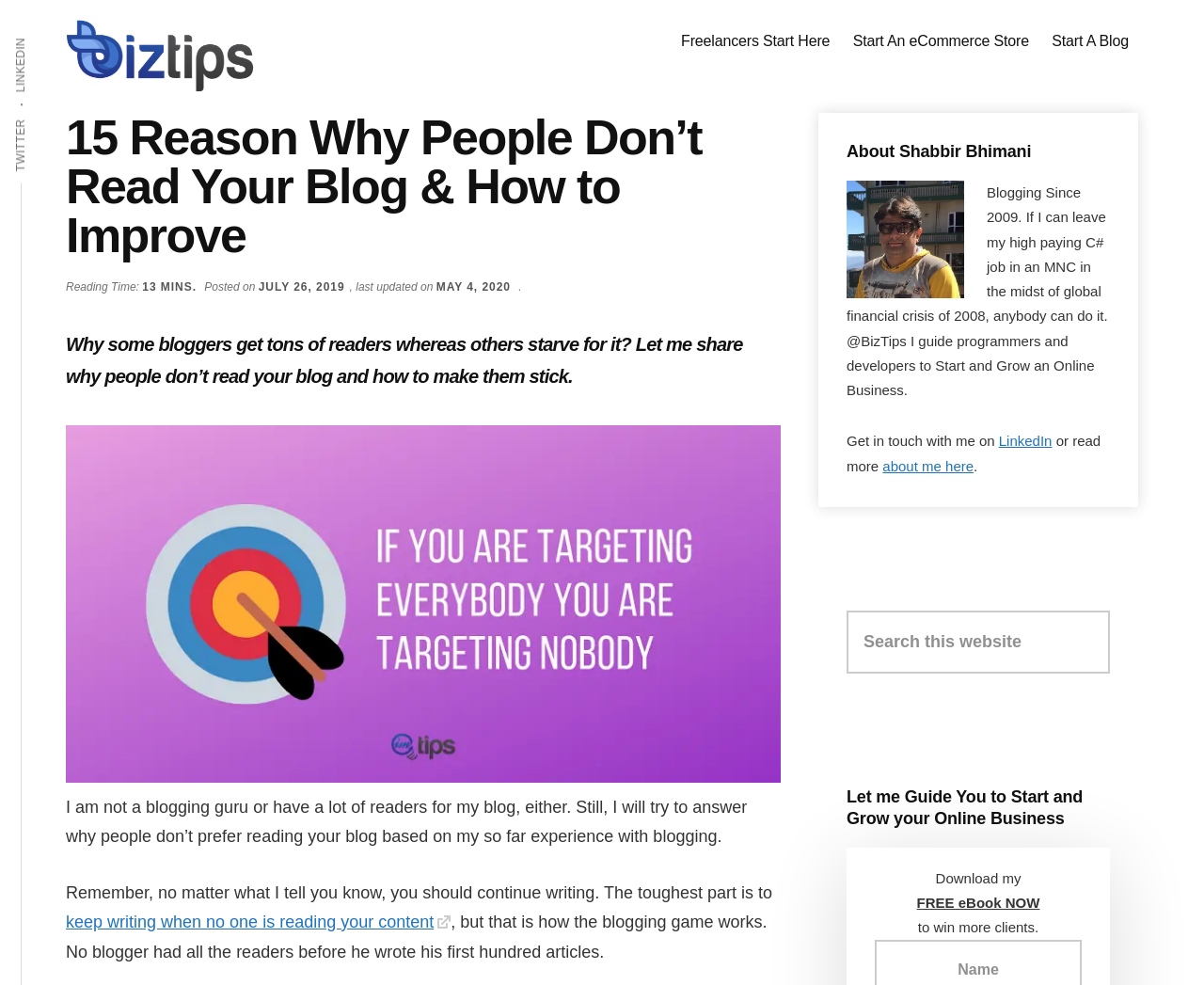What is the reading time of the article?
Examine the image and give a concise answer in one word or a short phrase.

13 MINS.